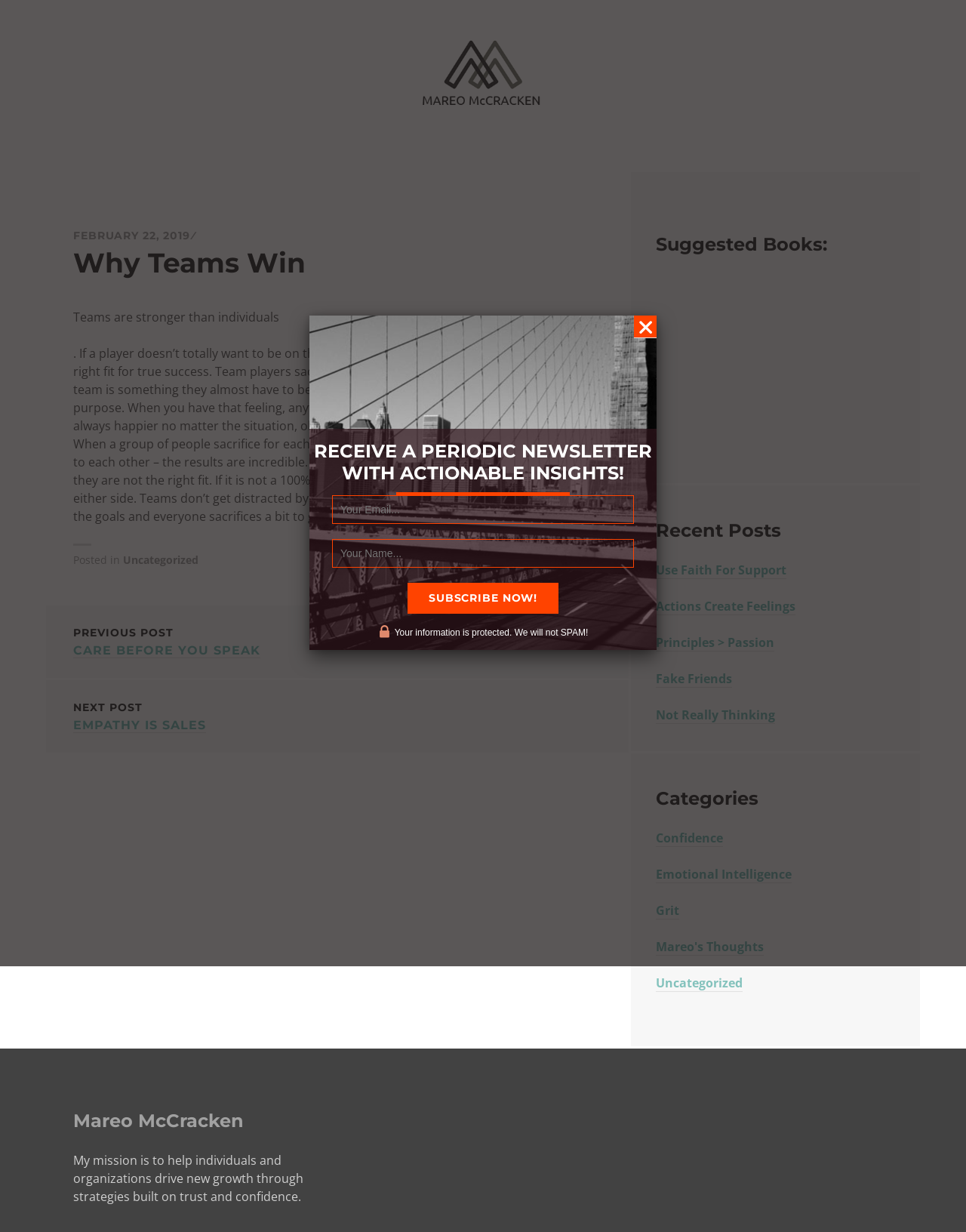Give a detailed account of the webpage's layout and content.

This webpage is about Mareo McCracken, with a focus on his thoughts and writings on teamwork and personal growth. At the top of the page, there is a link and an image, followed by a heading with Mareo's name. Below this, there is a main section that contains an article with a header "Why Teams Win" and a paragraph of text that discusses the importance of teamwork and sacrifice for the greater good.

To the right of the article, there is a section with post navigation links, including "Previous Post" and "Next Post". Below this, there is a complementary section that contains suggested books, recent posts, and categories. The recent posts section lists several links to other articles, including "Use Faith For Support", "Actions Create Feelings", and "Principles > Passion". The categories section lists several links to categories, including "Confidence", "Emotional Intelligence", and "Grit".

At the bottom of the page, there is a section with a heading "Mareo McCracken" and a paragraph of text that describes Mareo's mission to help individuals and organizations drive new growth through strategies built on trust and confidence. To the right of this, there is a section with a newsletter subscription form, where users can enter their email and name to receive periodic newsletters with actionable insights.